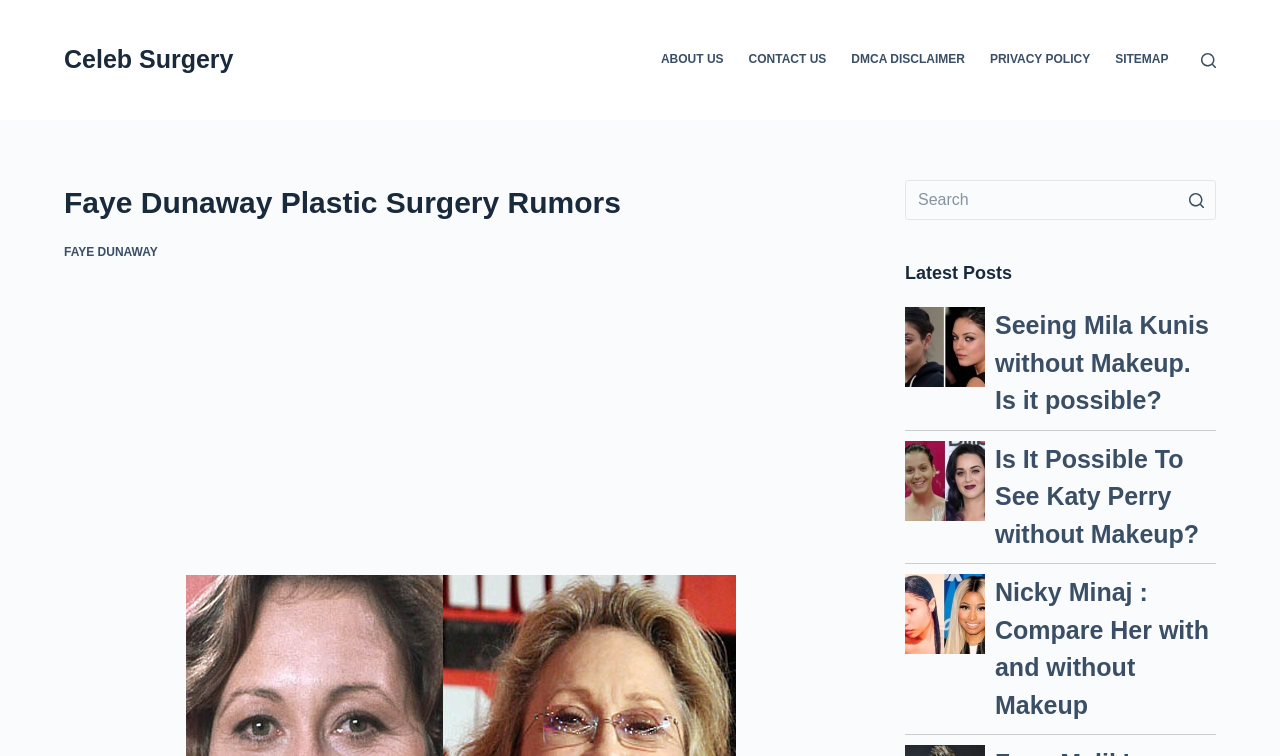Find the bounding box coordinates of the area to click in order to follow the instruction: "Go to the home page".

None